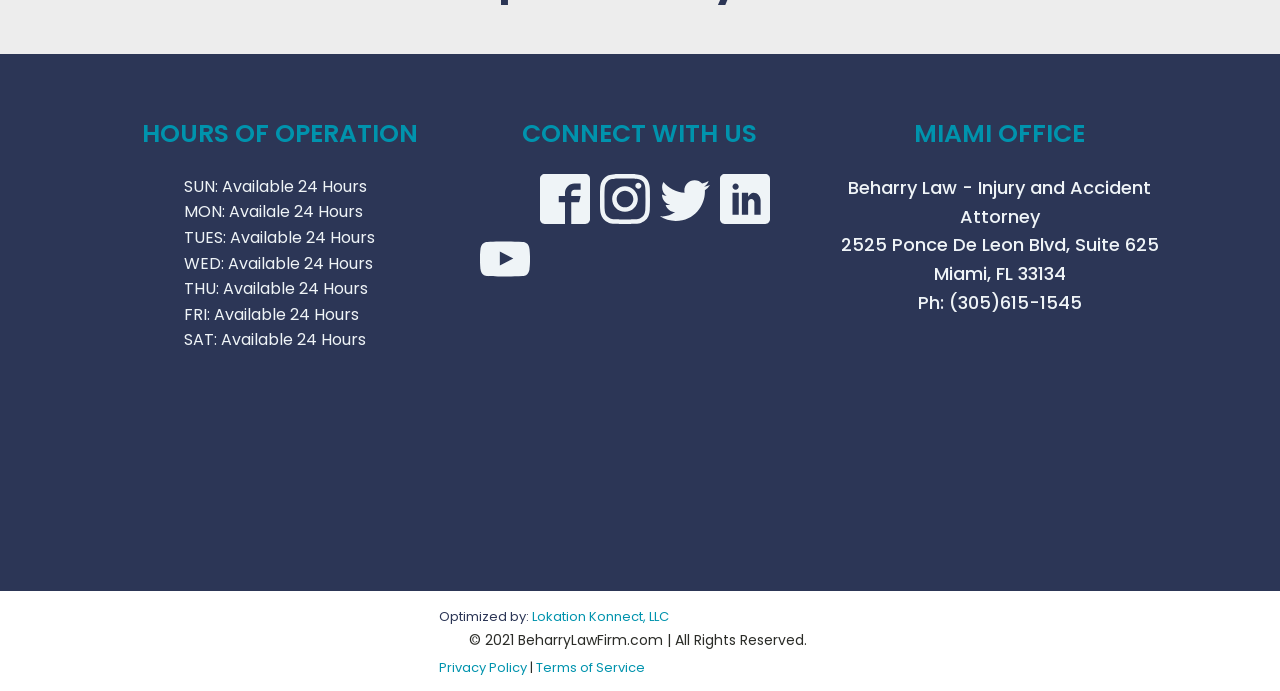Determine the bounding box for the UI element as described: "WordPress". The coordinates should be represented as four float numbers between 0 and 1, formatted as [left, top, right, bottom].

None